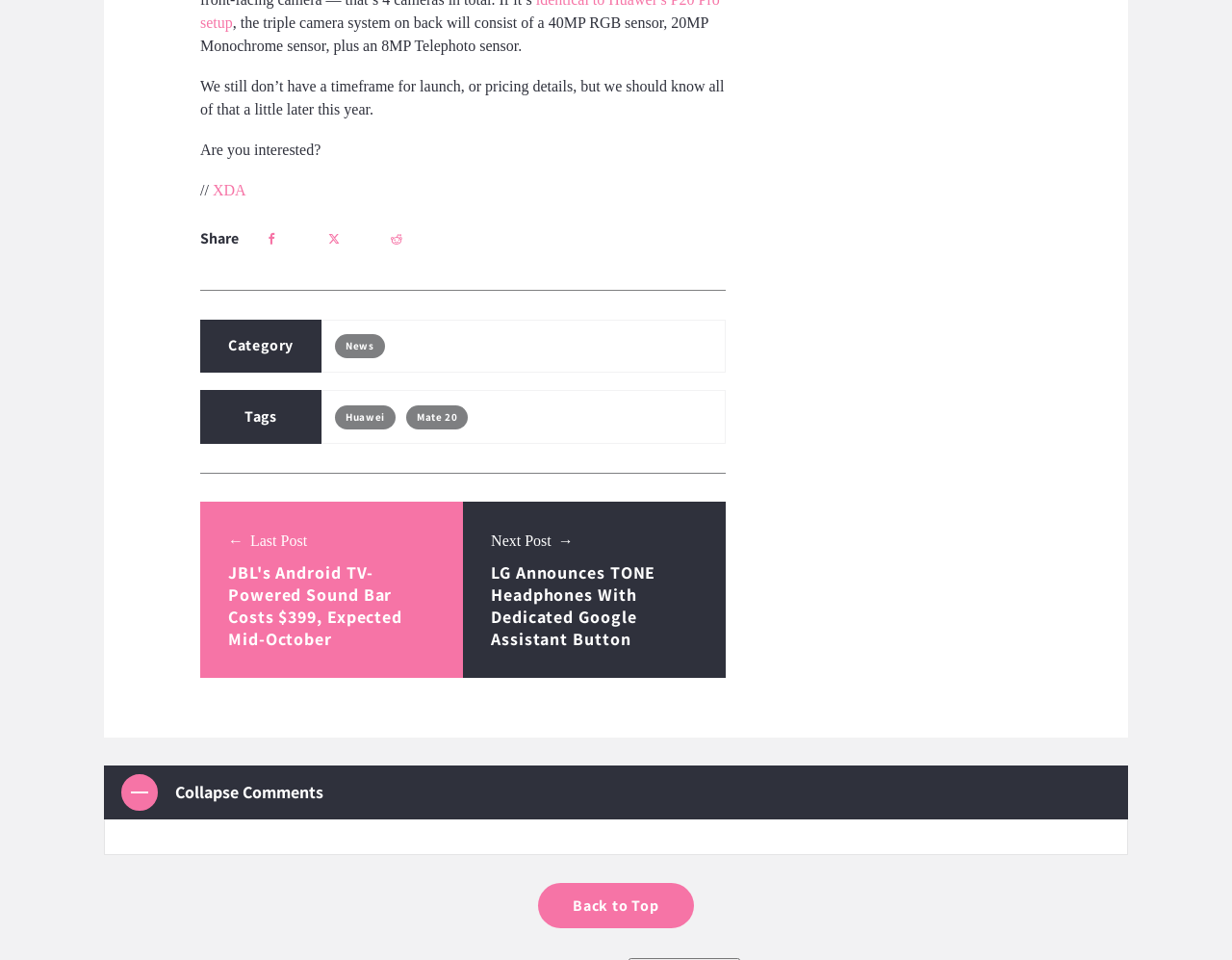Determine the coordinates of the bounding box that should be clicked to complete the instruction: "Share the post". The coordinates should be represented by four float numbers between 0 and 1: [left, top, right, bottom].

[0.162, 0.238, 0.194, 0.259]